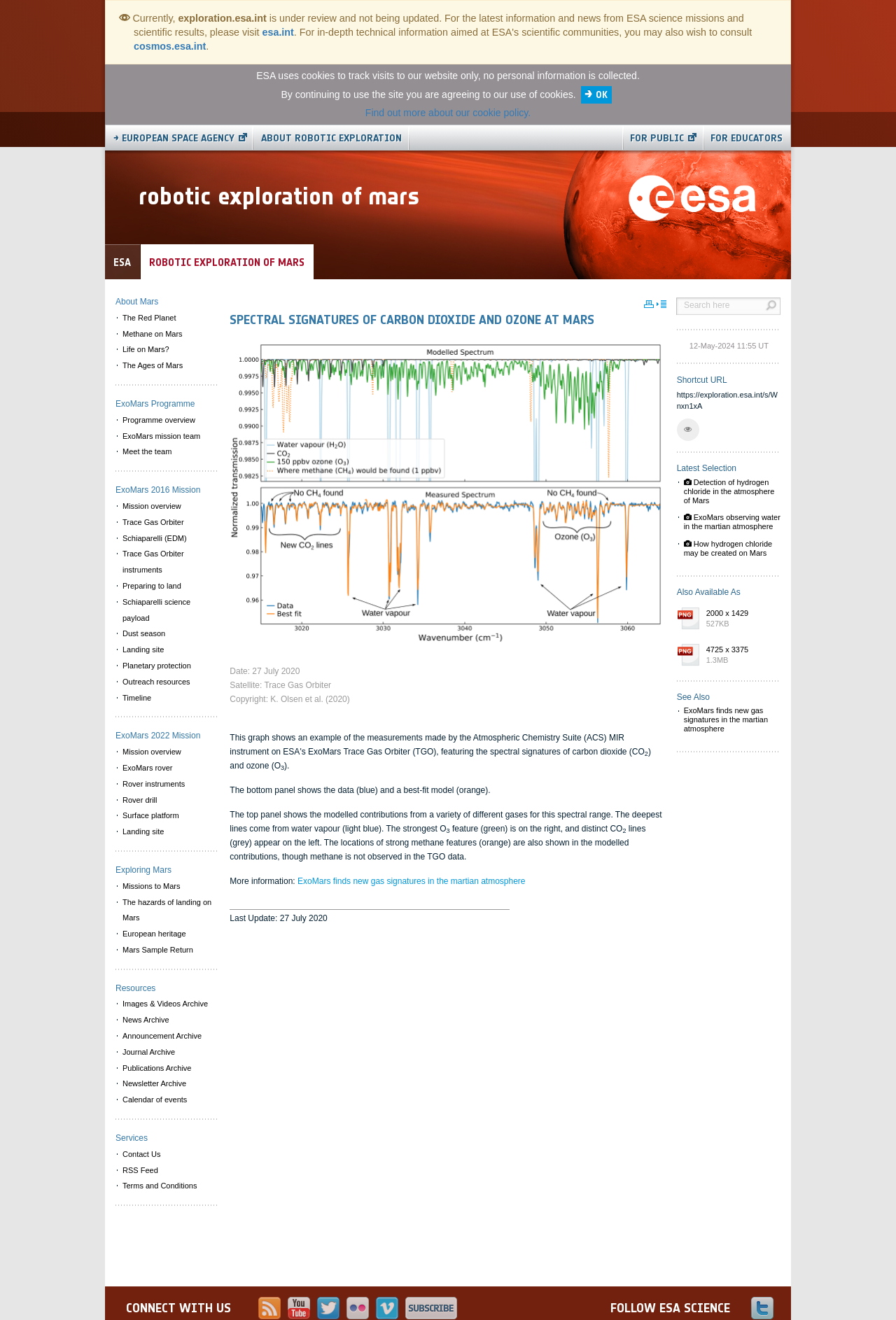Find the bounding box coordinates for the area that should be clicked to accomplish the instruction: "Read about Spectral signatures of carbon dioxide and ozone at Mars".

[0.257, 0.236, 0.743, 0.249]